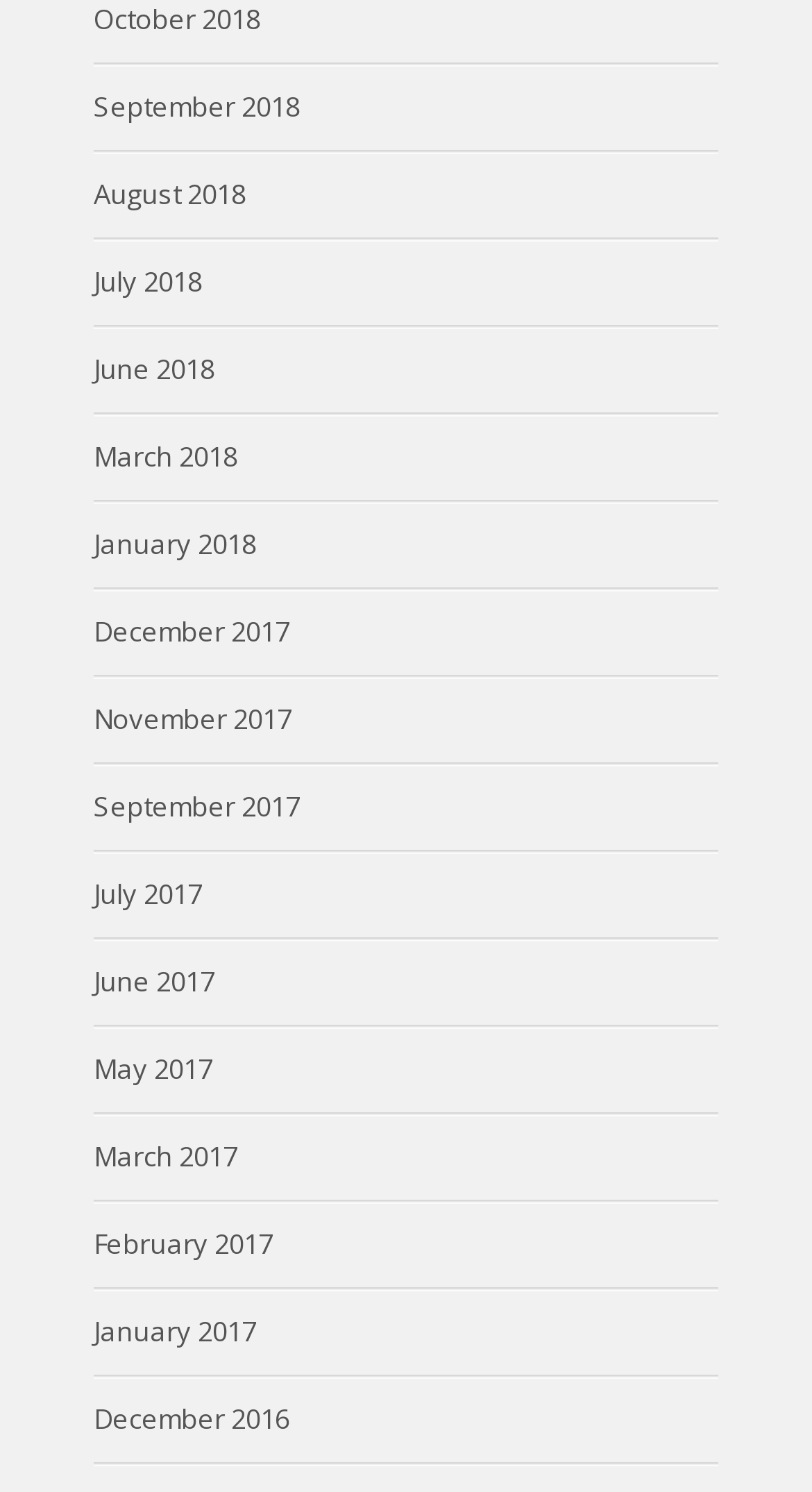What is the earliest month listed?
Can you provide a detailed and comprehensive answer to the question?

I looked at the list of links and found the earliest month listed, which is December 2016.